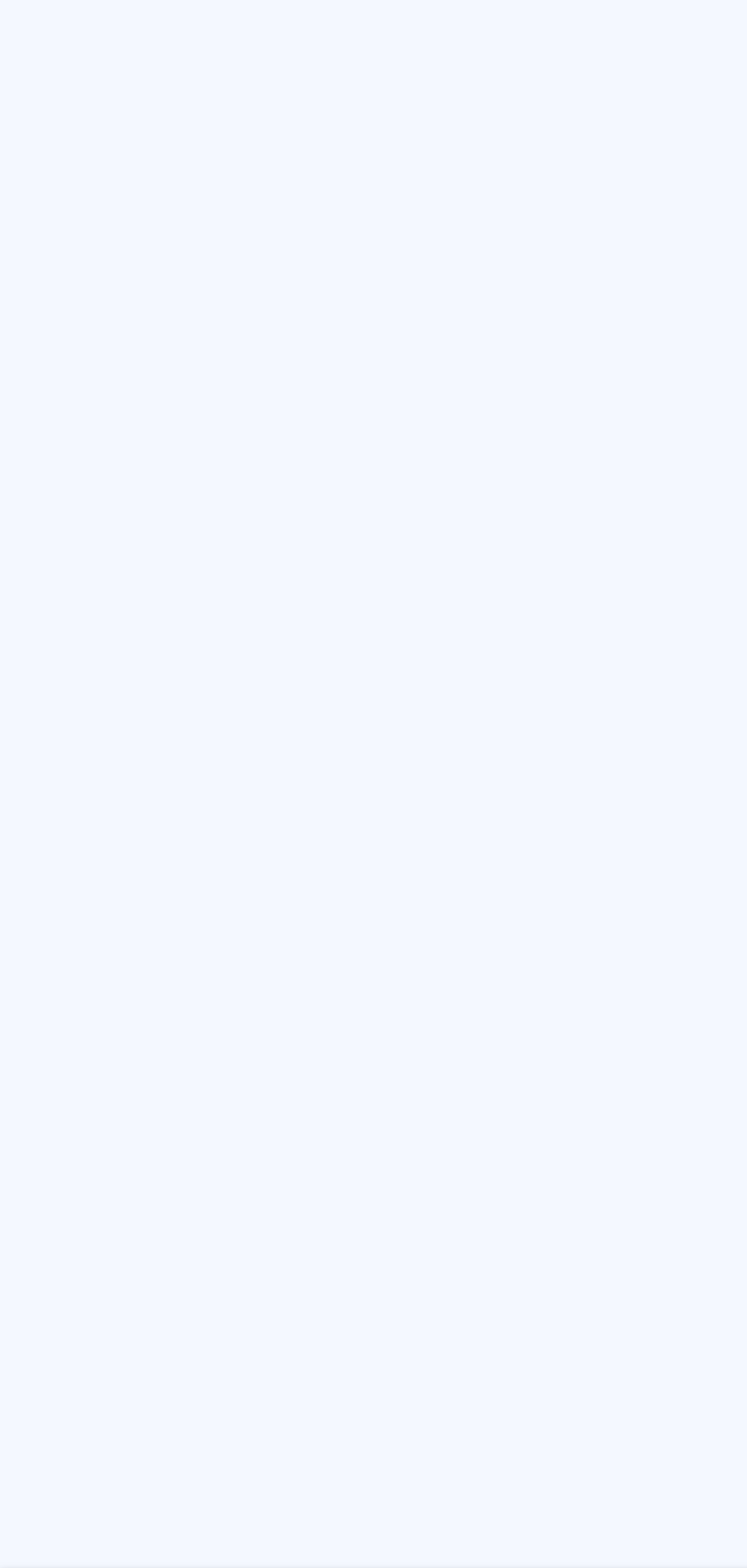How many links are there in the top-left section of the webpage?
Based on the screenshot, answer the question with a single word or phrase.

7